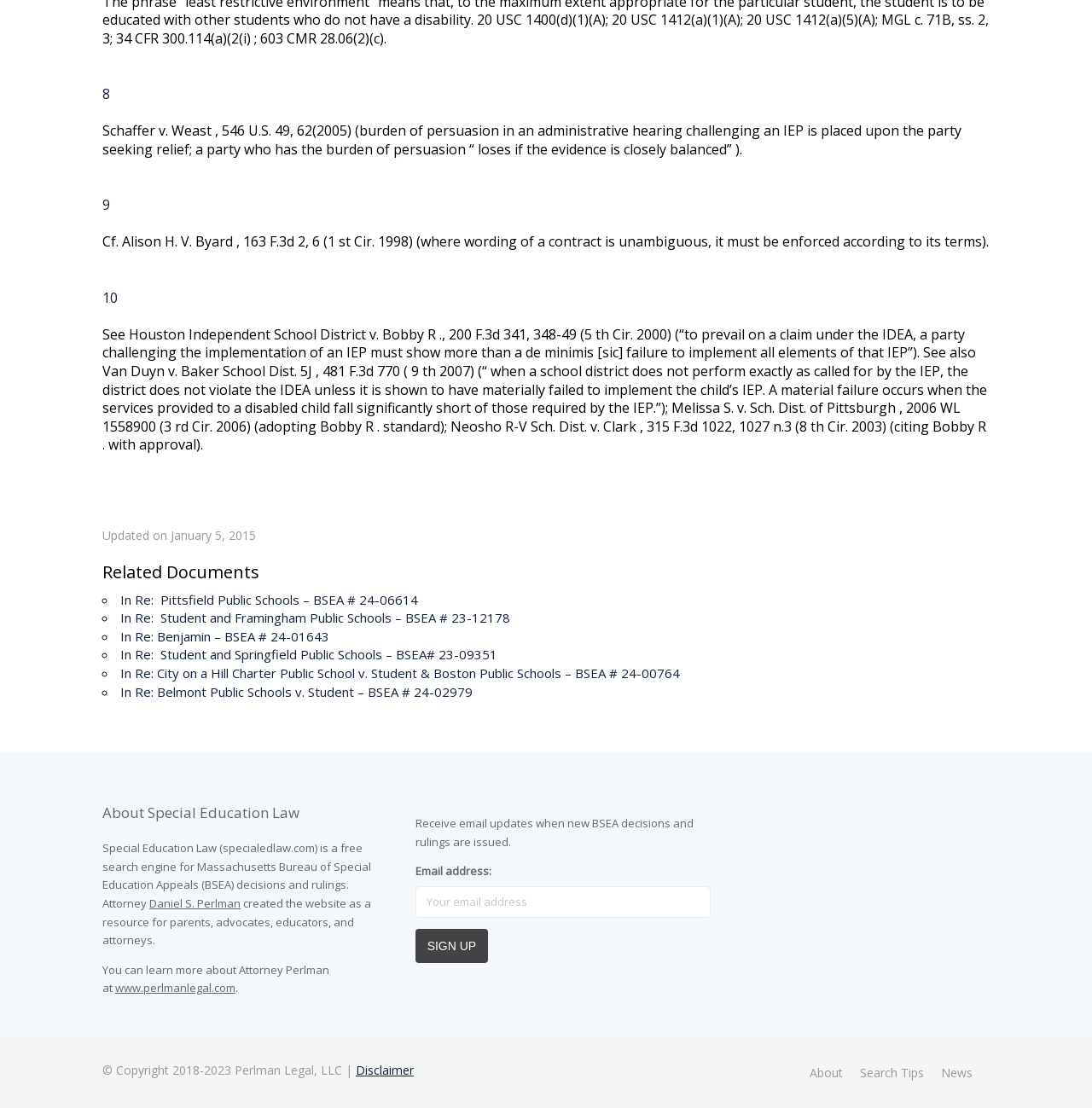Please determine the bounding box coordinates for the element with the description: "Search Tips".

[0.788, 0.961, 0.846, 0.976]